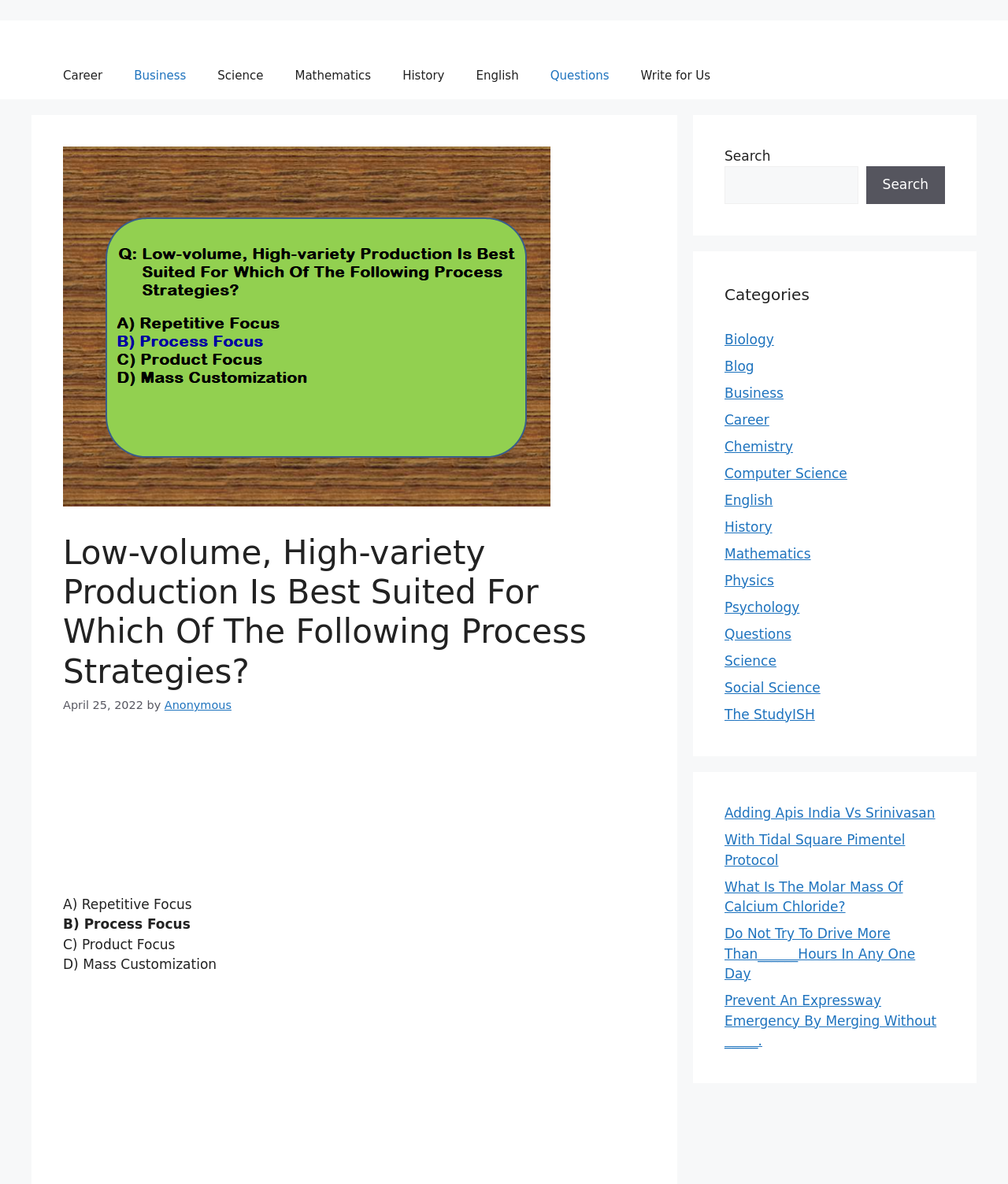From the details in the image, provide a thorough response to the question: Who is the author of the article?

The author of the article is mentioned in the header section of the webpage, where it is written 'by Anonymous'.